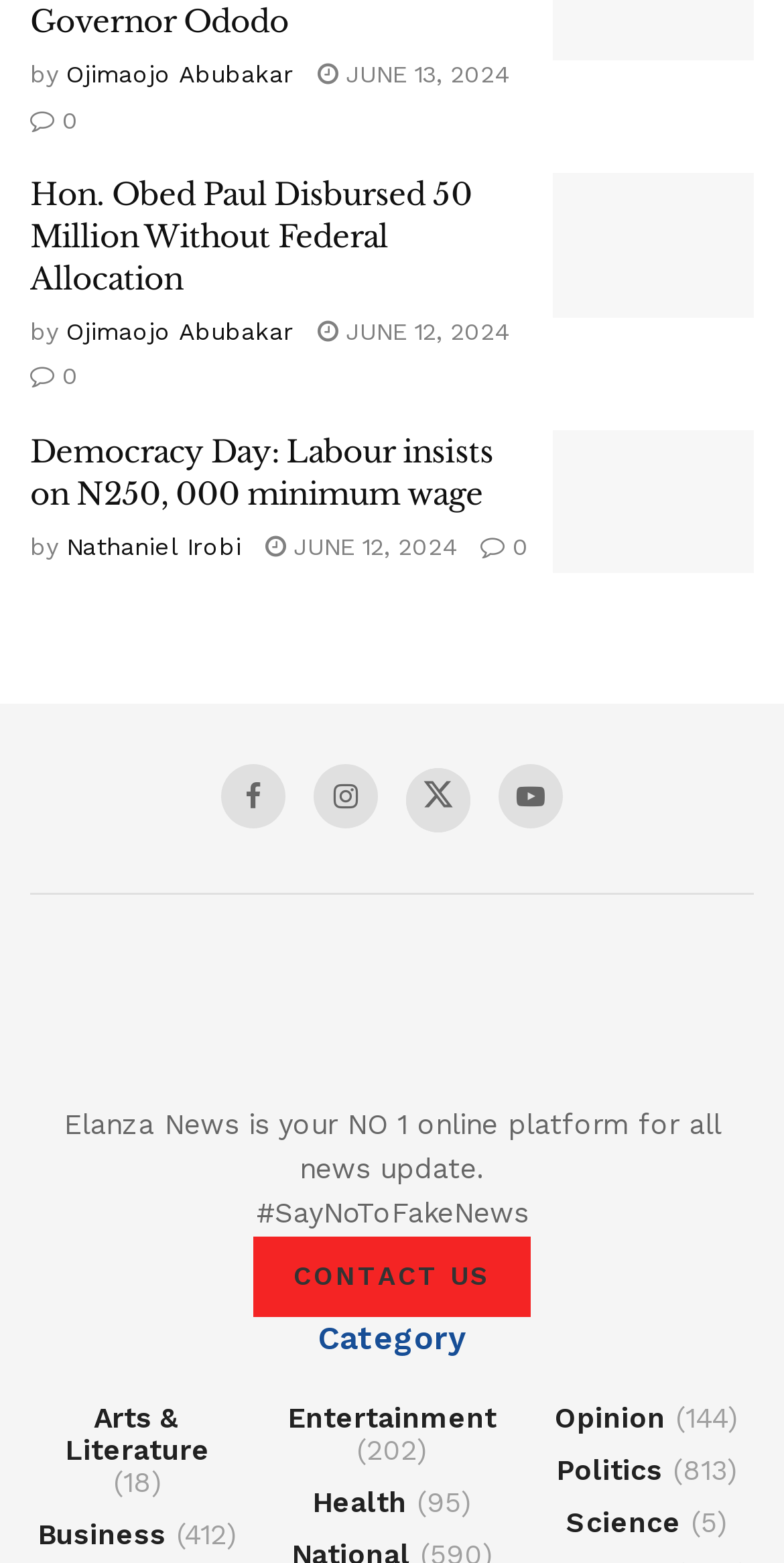Who wrote the article 'Hon. Obed Paul Disbursed 50 Million Without Federal Allocation'?
Please answer the question as detailed as possible based on the image.

I found the answer by looking at the article section with the heading 'Hon. Obed Paul Disbursed 50 Million Without Federal Allocation' and then finding the 'by' text followed by the author's name, which is Ojimaojo Abubakar.